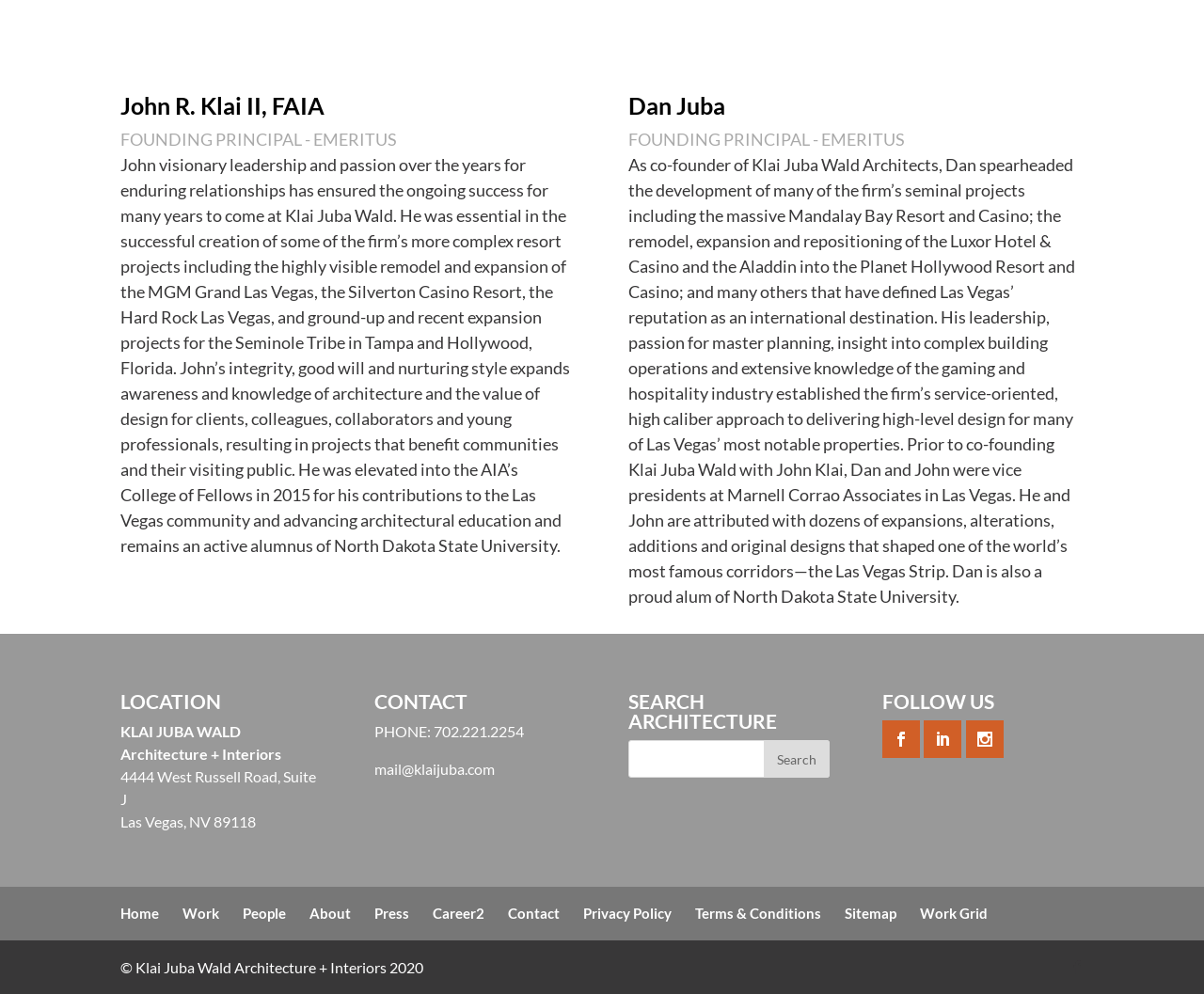Please identify the bounding box coordinates of the element's region that should be clicked to execute the following instruction: "View people". The bounding box coordinates must be four float numbers between 0 and 1, i.e., [left, top, right, bottom].

[0.202, 0.91, 0.238, 0.927]